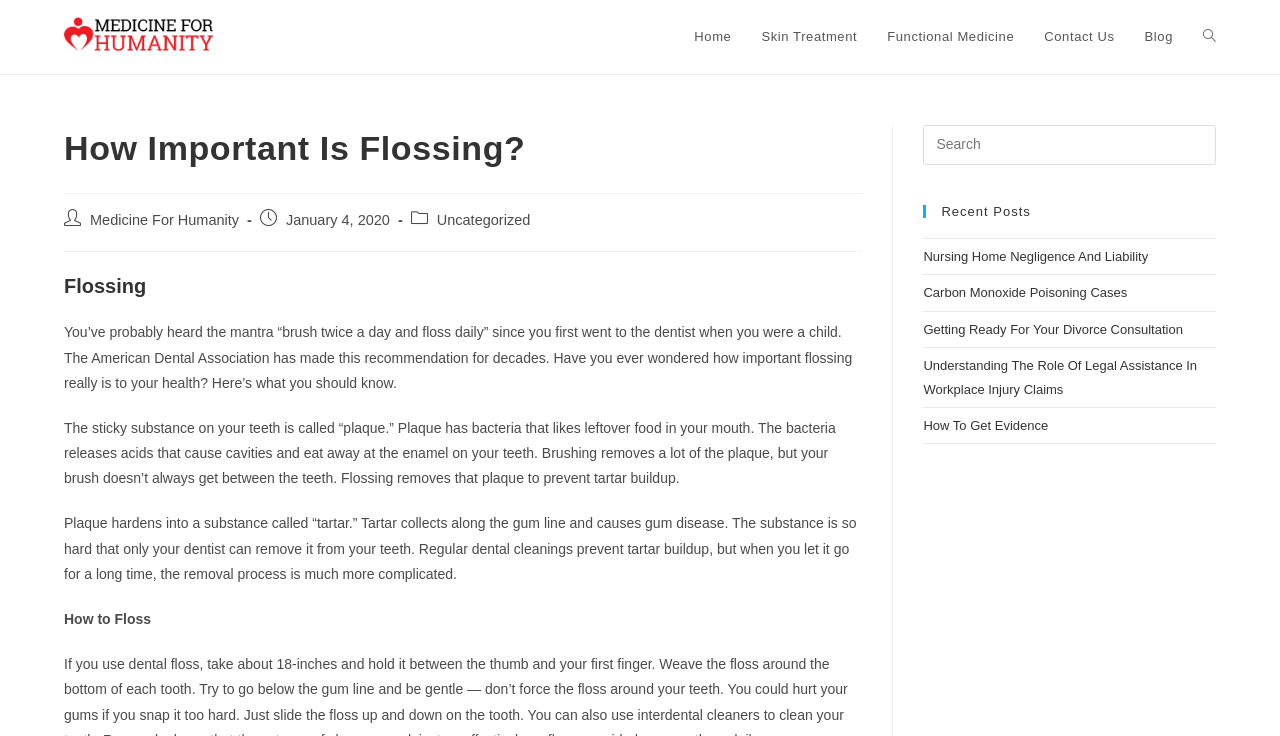Given the following UI element description: "name="email" placeholder="email@example.com"", find the bounding box coordinates in the webpage screenshot.

None